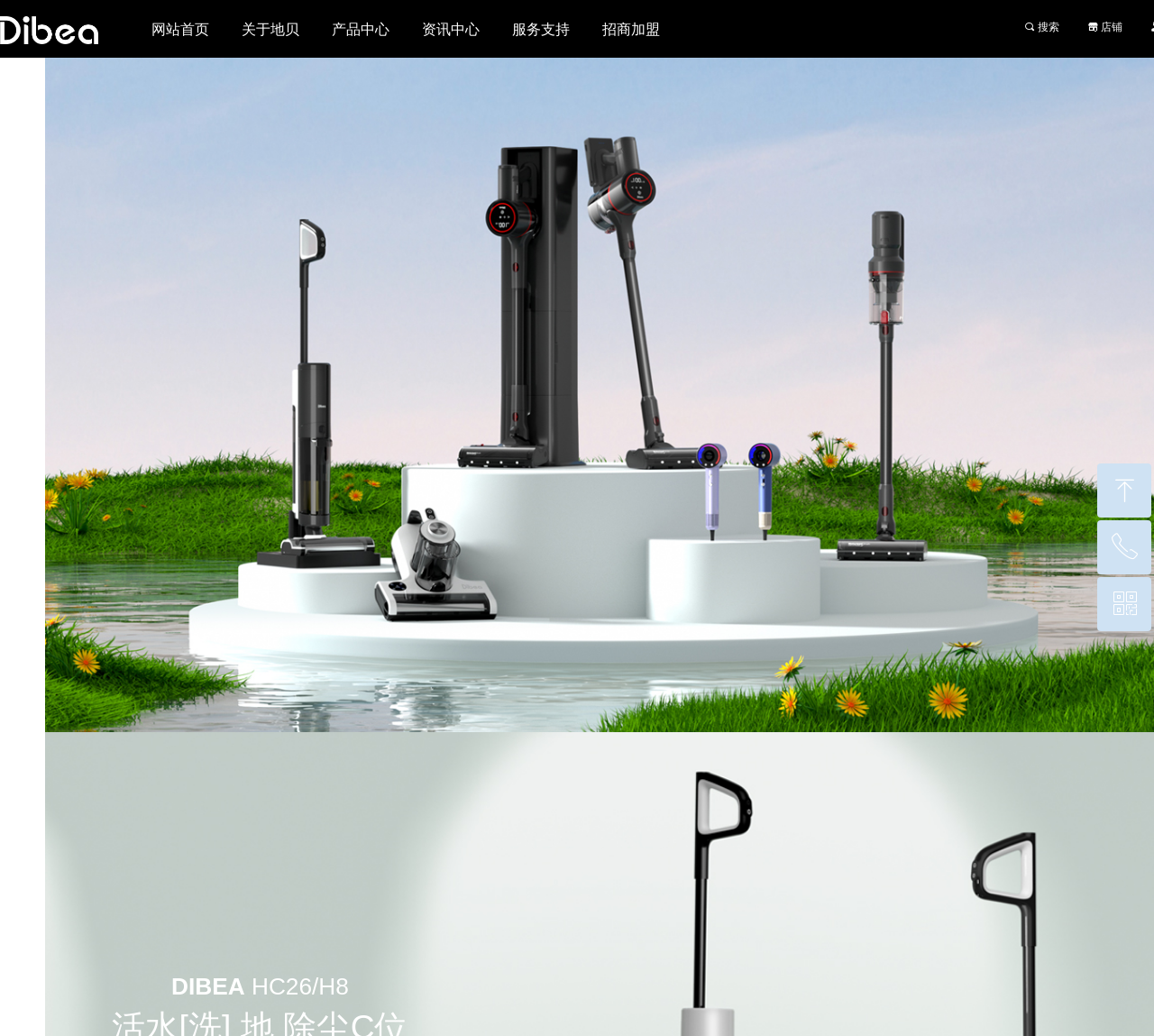Determine the bounding box coordinates for the area that needs to be clicked to fulfill this task: "learn about DIBEA". The coordinates must be given as four float numbers between 0 and 1, i.e., [left, top, right, bottom].

[0.207, 0.0, 0.262, 0.056]